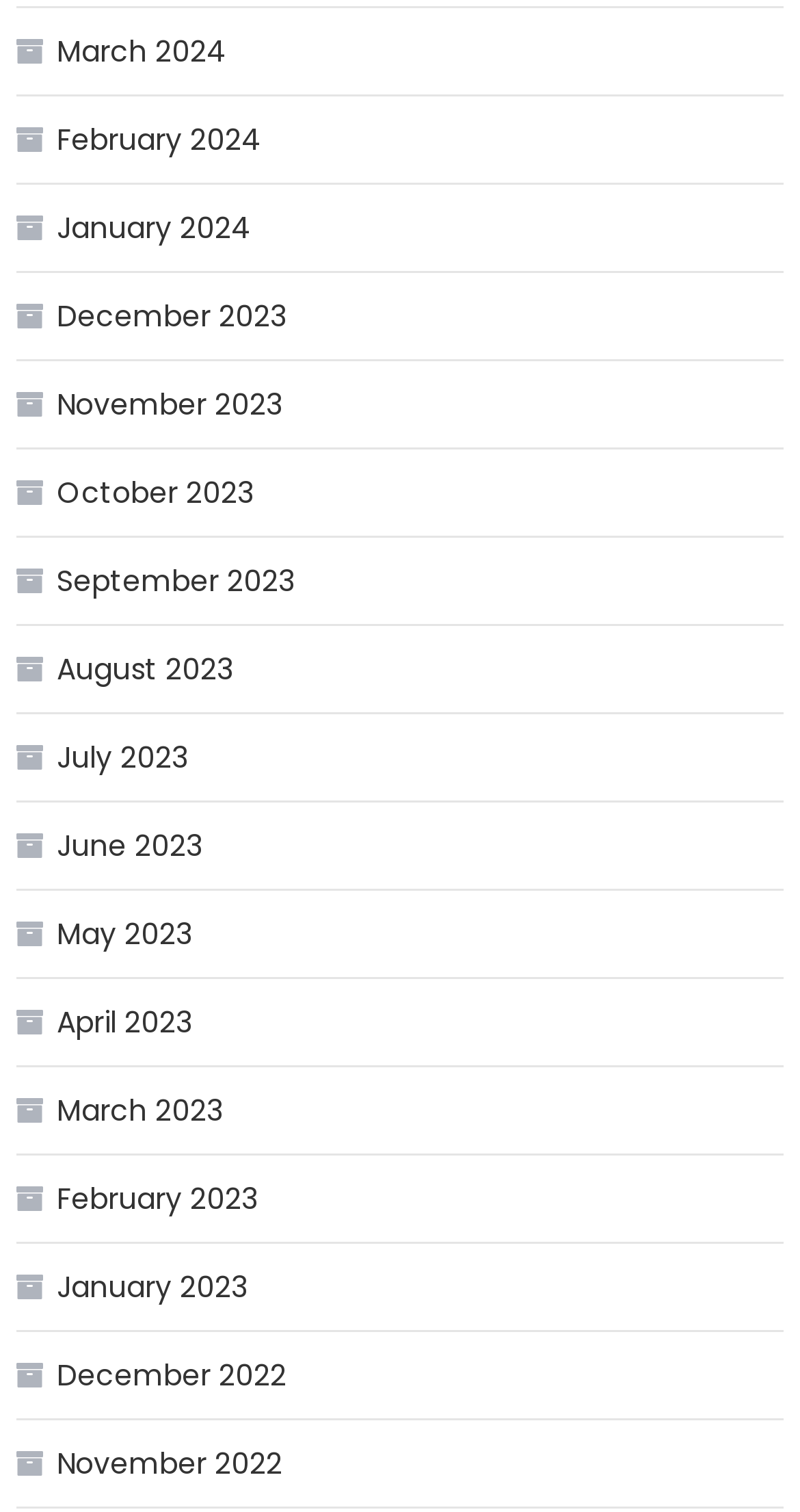Provide a one-word or one-phrase answer to the question:
How many months are listed?

15